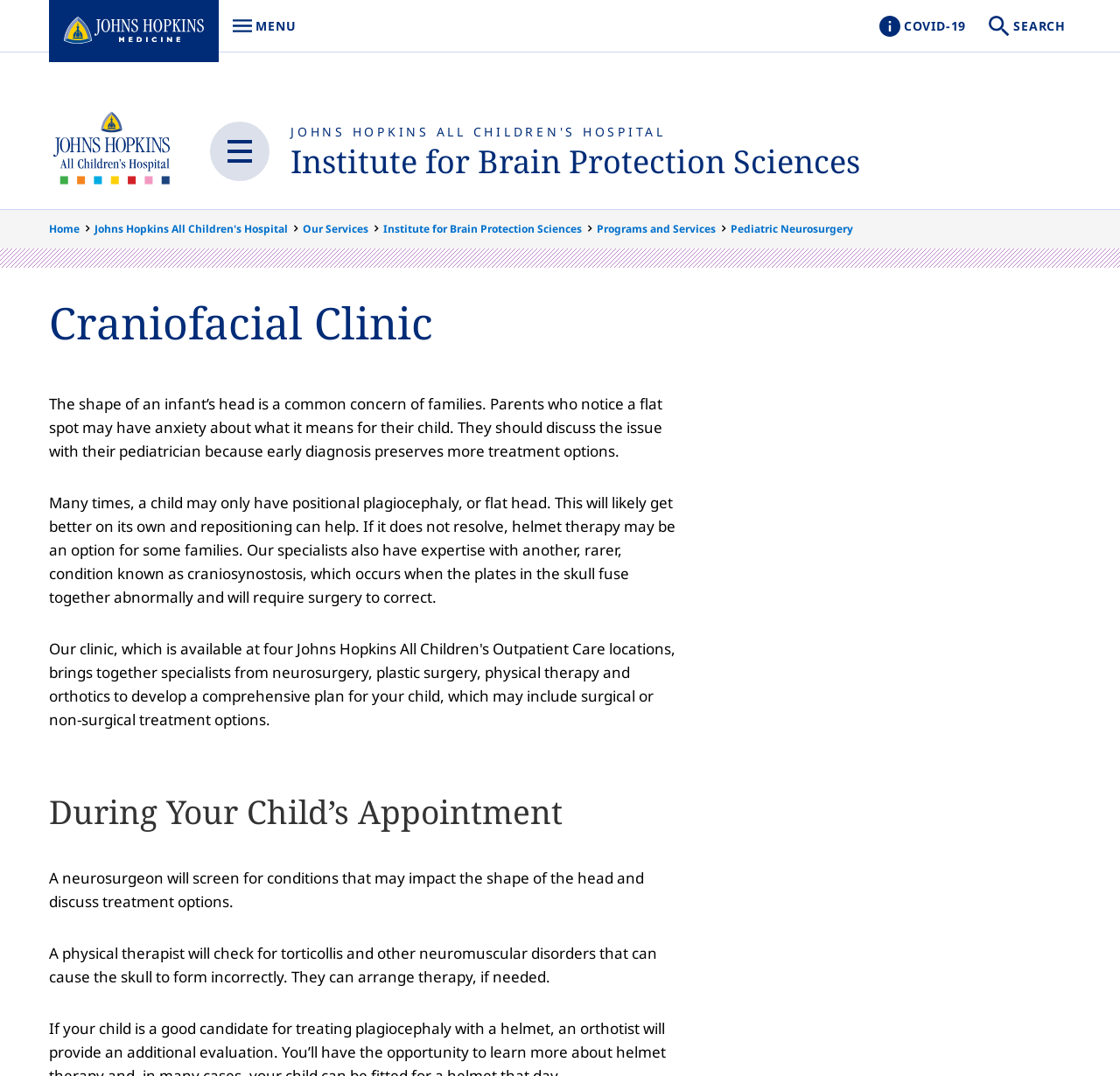Pinpoint the bounding box coordinates of the area that must be clicked to complete this instruction: "Click Johns Hopkins Medicine".

[0.044, 0.0, 0.195, 0.057]